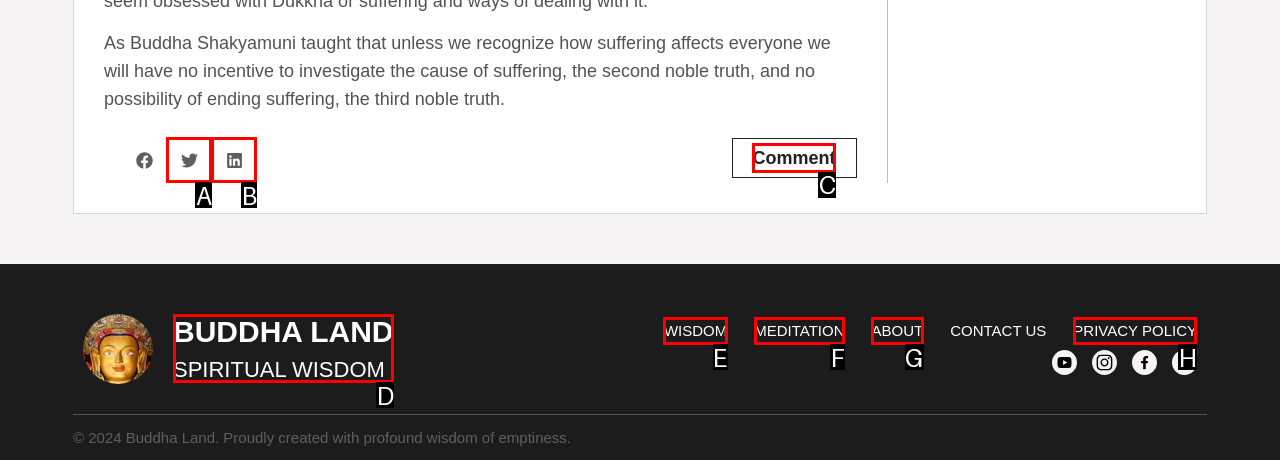Which HTML element should be clicked to perform the following task: Leave a comment
Reply with the letter of the appropriate option.

C